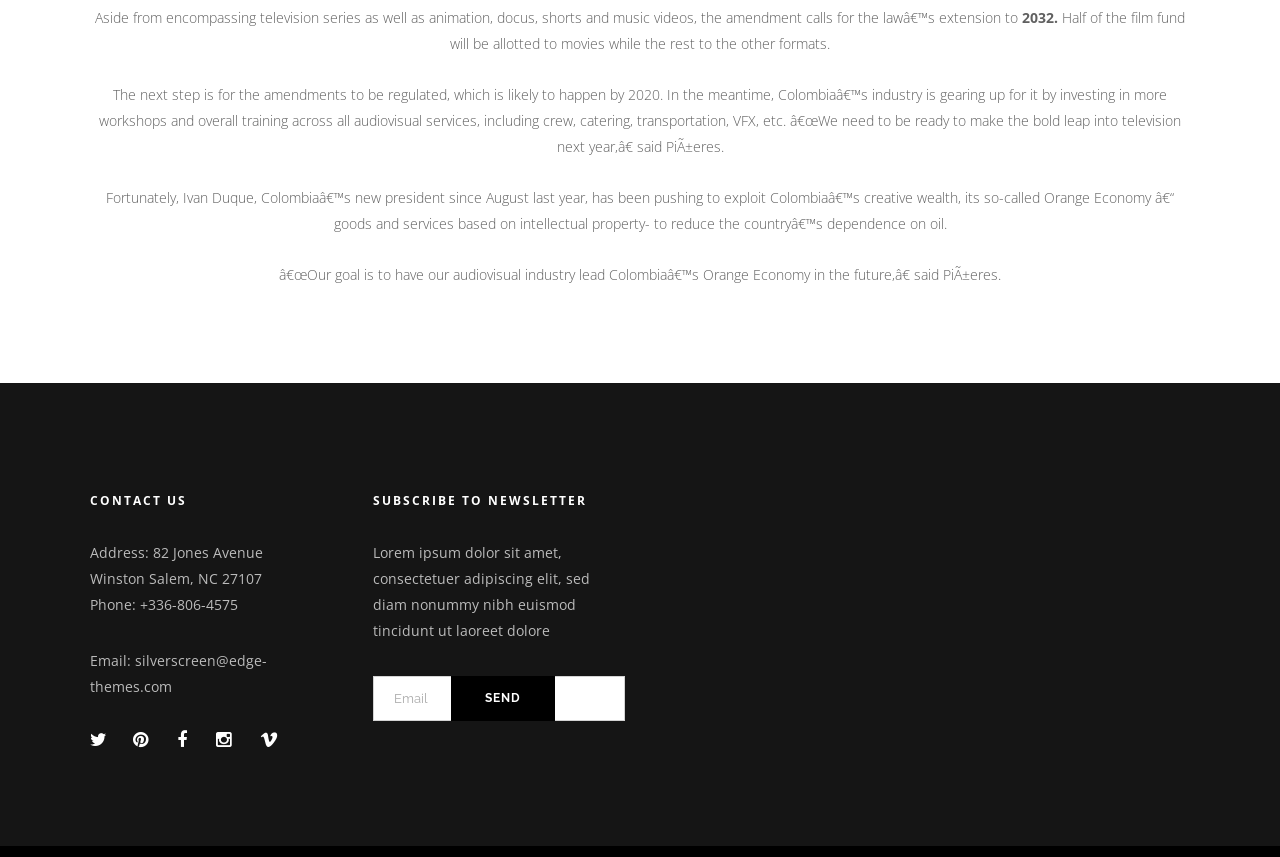Could you find the bounding box coordinates of the clickable area to complete this instruction: "Click the CONTACT US link"?

[0.07, 0.571, 0.268, 0.6]